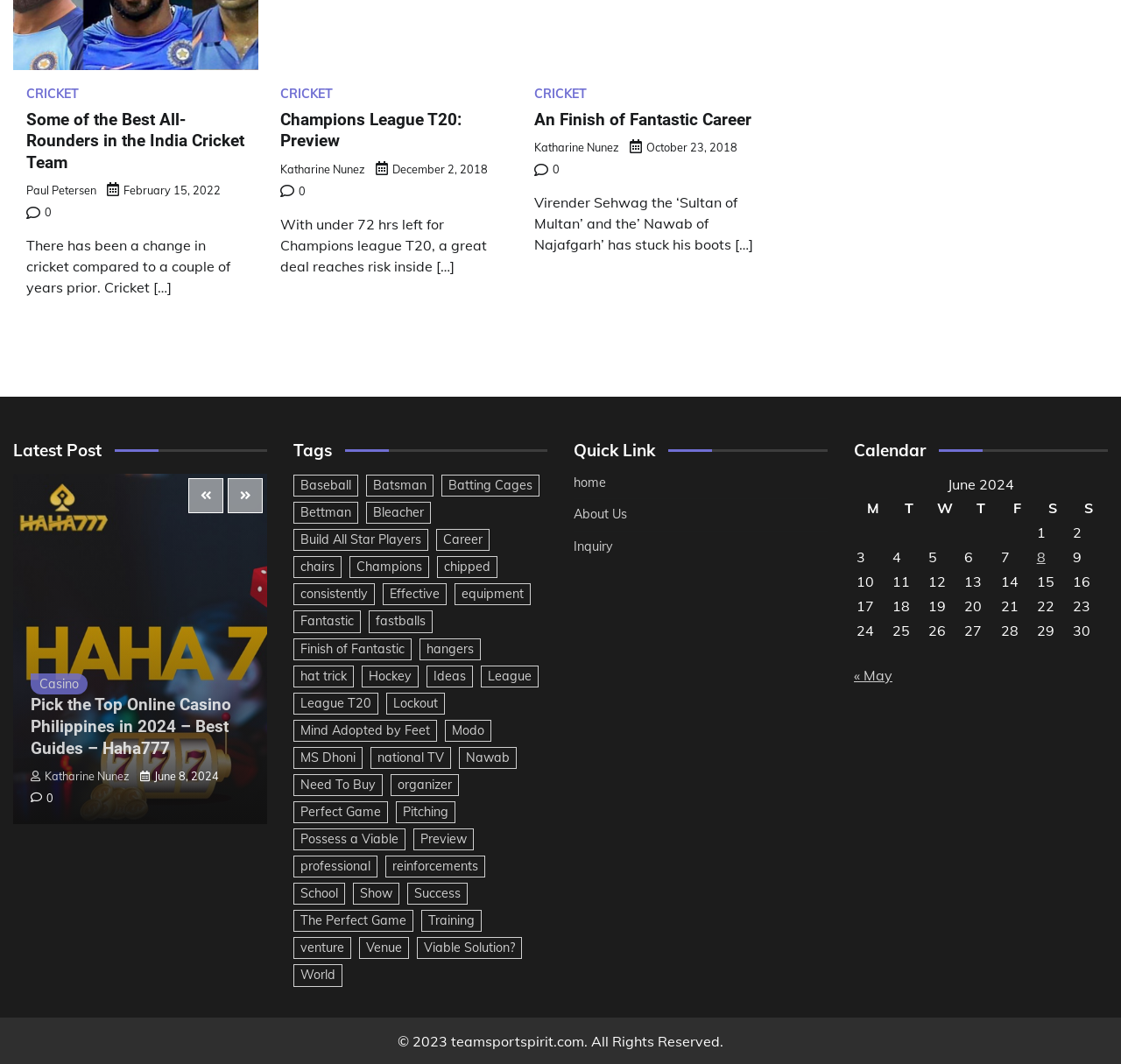Please identify the bounding box coordinates of the region to click in order to complete the given instruction: "Click on the 'CRICKET' link". The coordinates should be four float numbers between 0 and 1, i.e., [left, top, right, bottom].

[0.023, 0.083, 0.07, 0.094]